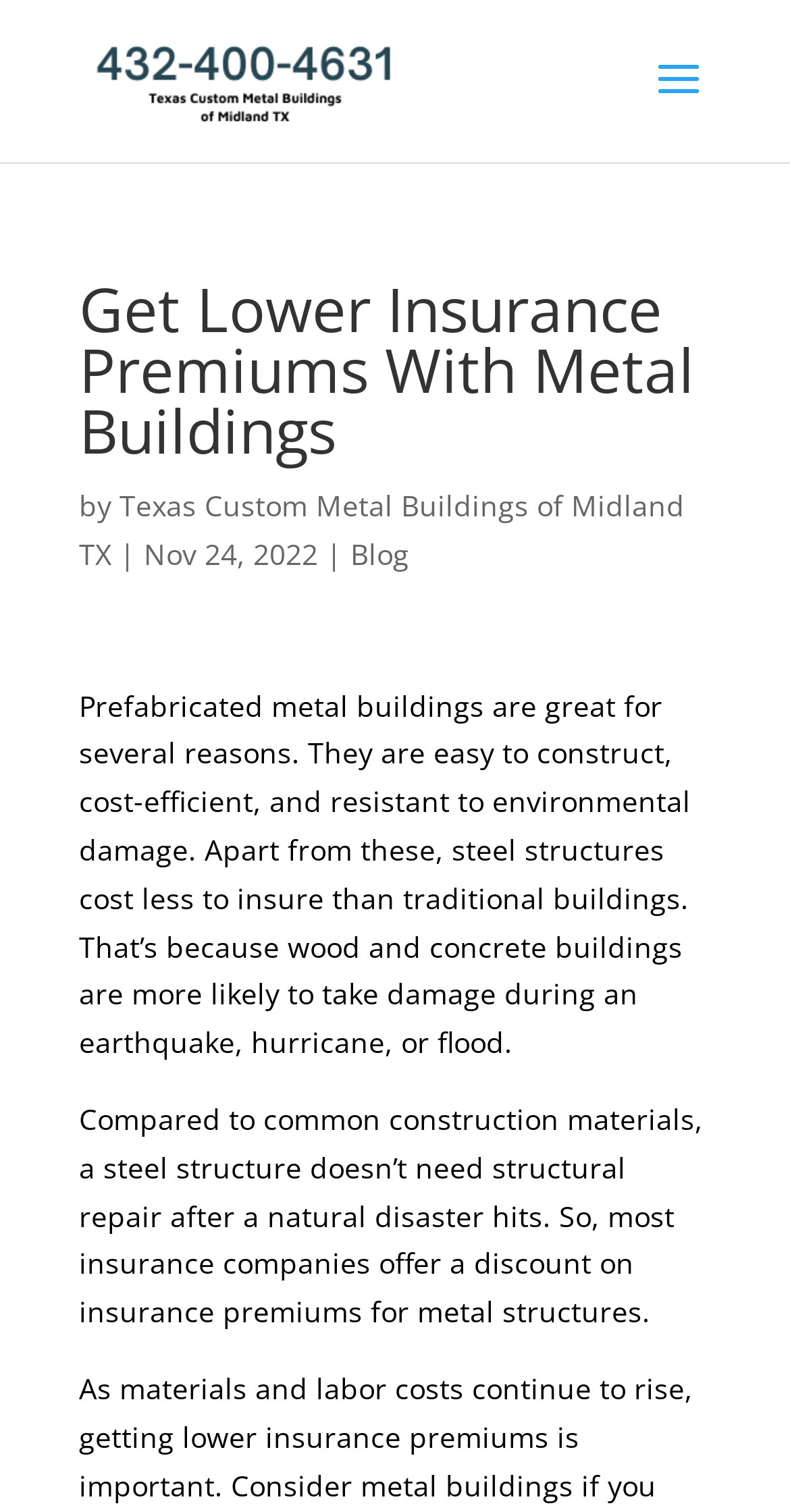Specify the bounding box coordinates (top-left x, top-left y, bottom-right x, bottom-right y) of the UI element in the screenshot that matches this description: Blog

[0.444, 0.353, 0.518, 0.379]